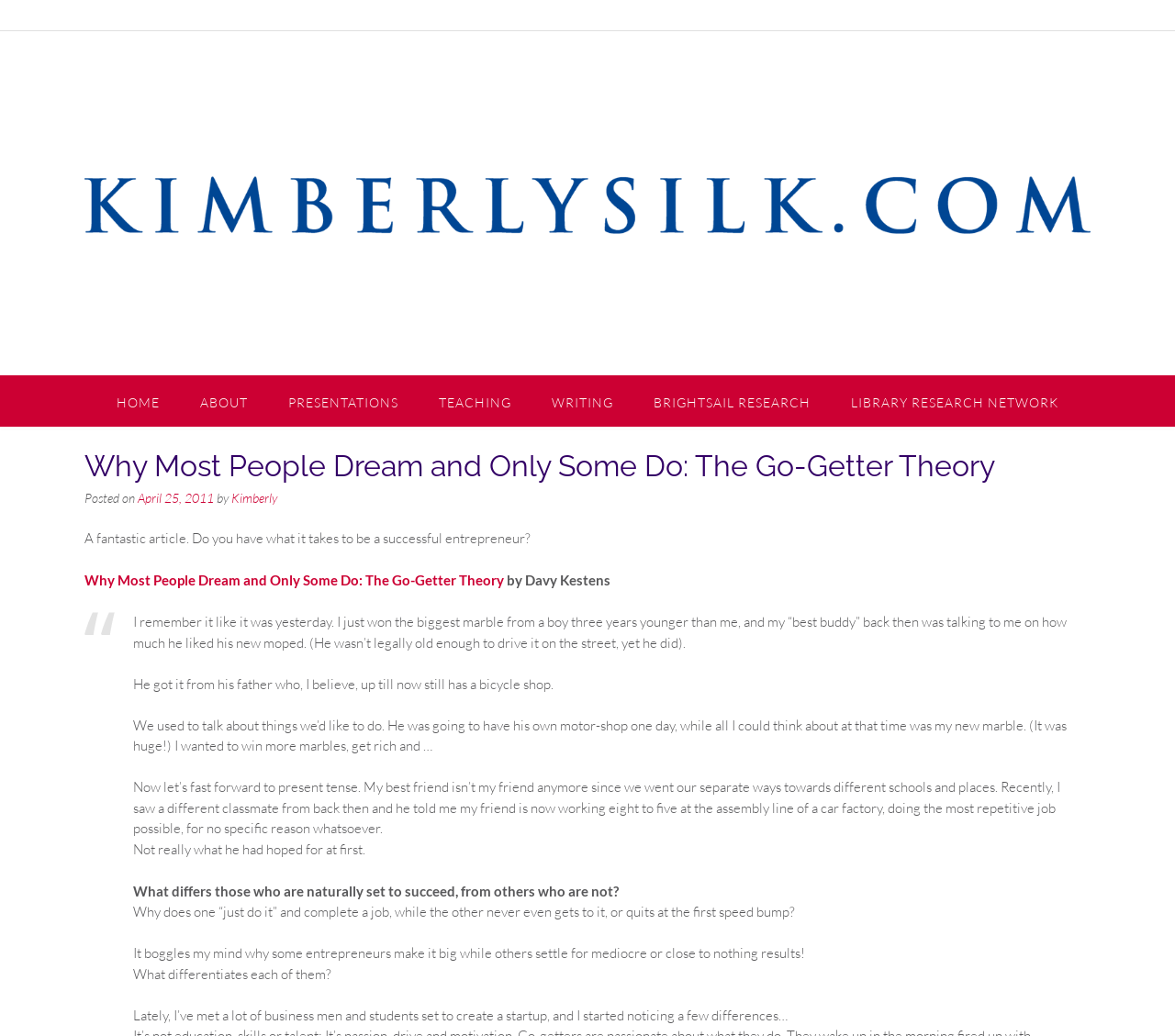Answer the question below in one word or phrase:
What is the topic of the article?

The Go-Getter Theory